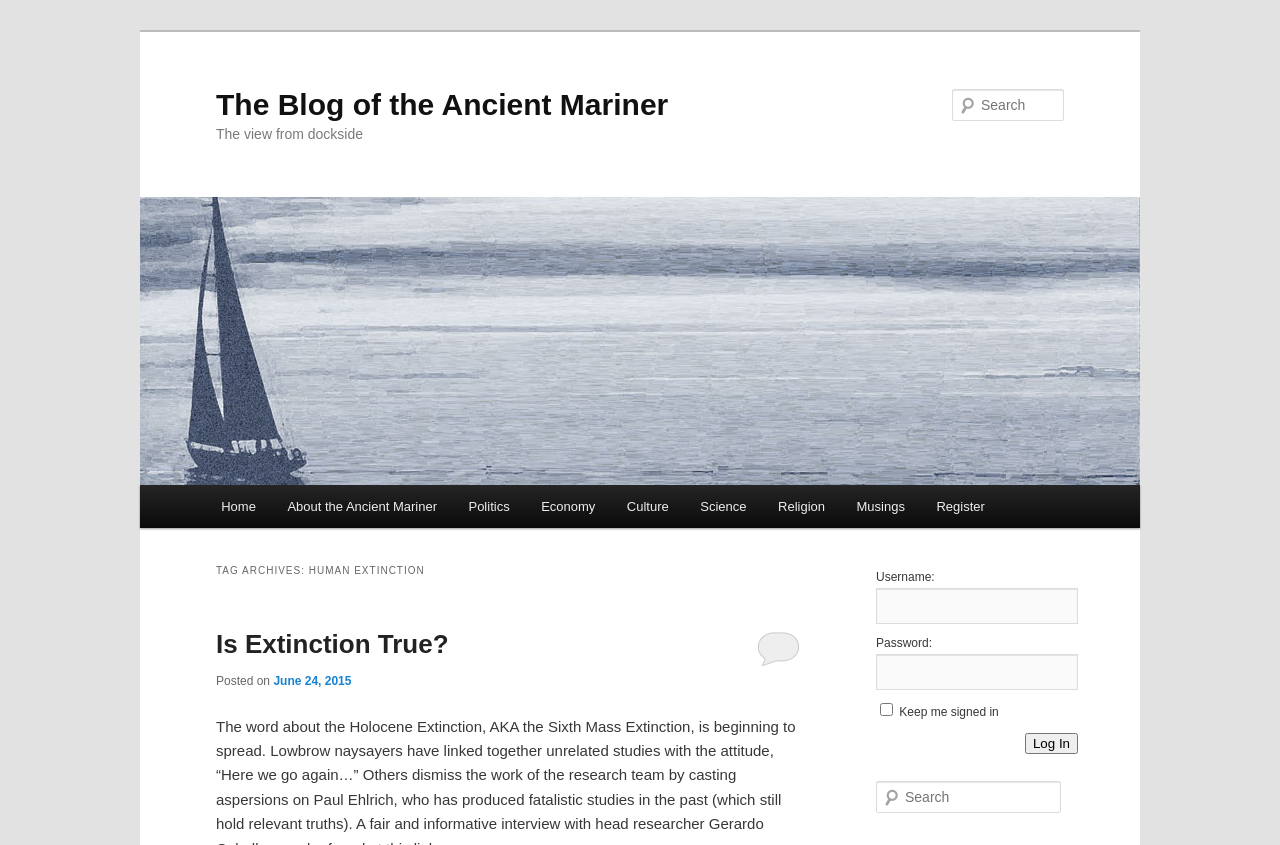What is the purpose of the textbox at the top right corner?
Could you answer the question in a detailed manner, providing as much information as possible?

The textbox at the top right corner has a label 'Search' and is located next to a 'Search' button, indicating that it is used for searching the blog.